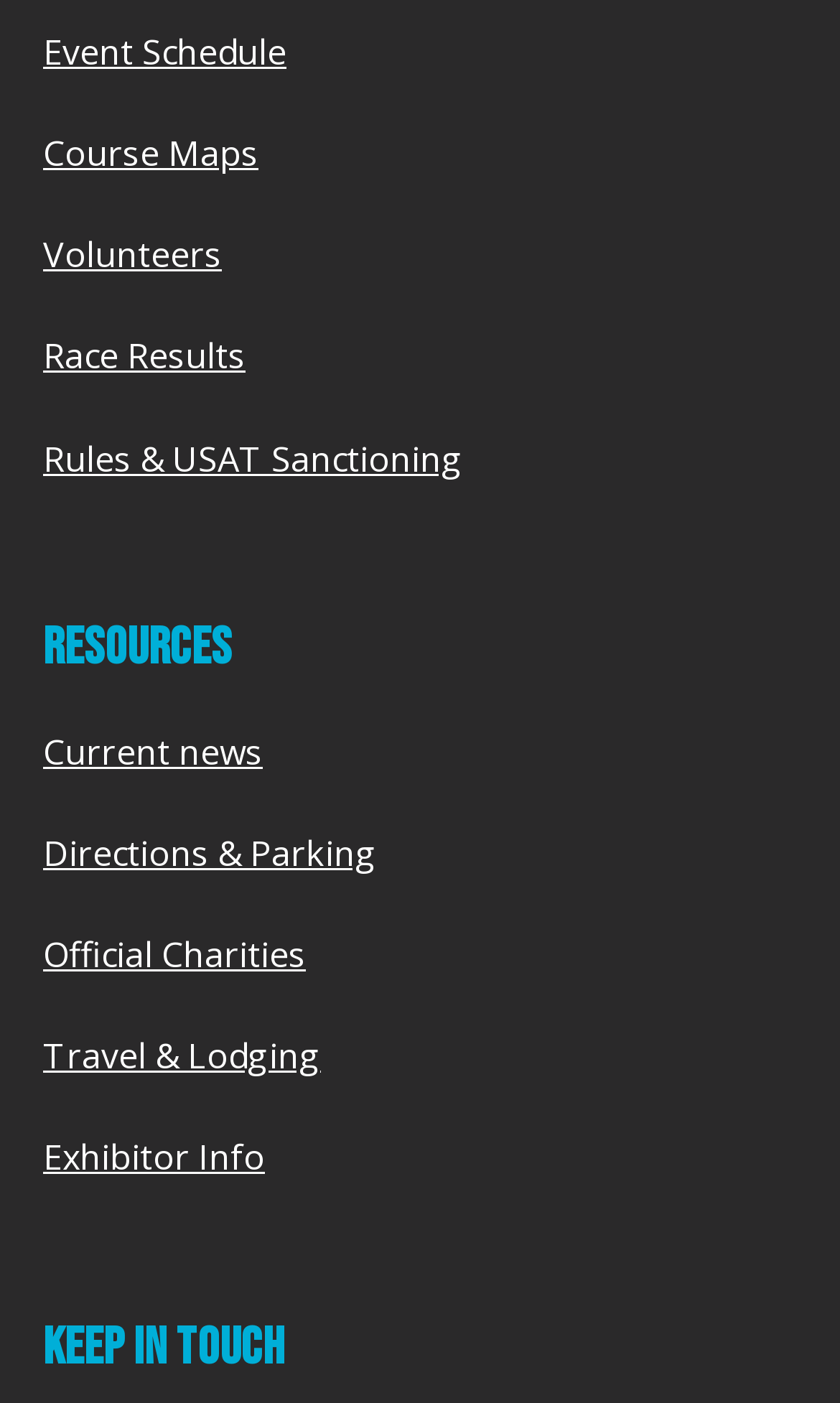Specify the bounding box coordinates of the element's region that should be clicked to achieve the following instruction: "View event schedule". The bounding box coordinates consist of four float numbers between 0 and 1, in the format [left, top, right, bottom].

[0.051, 0.02, 0.341, 0.053]